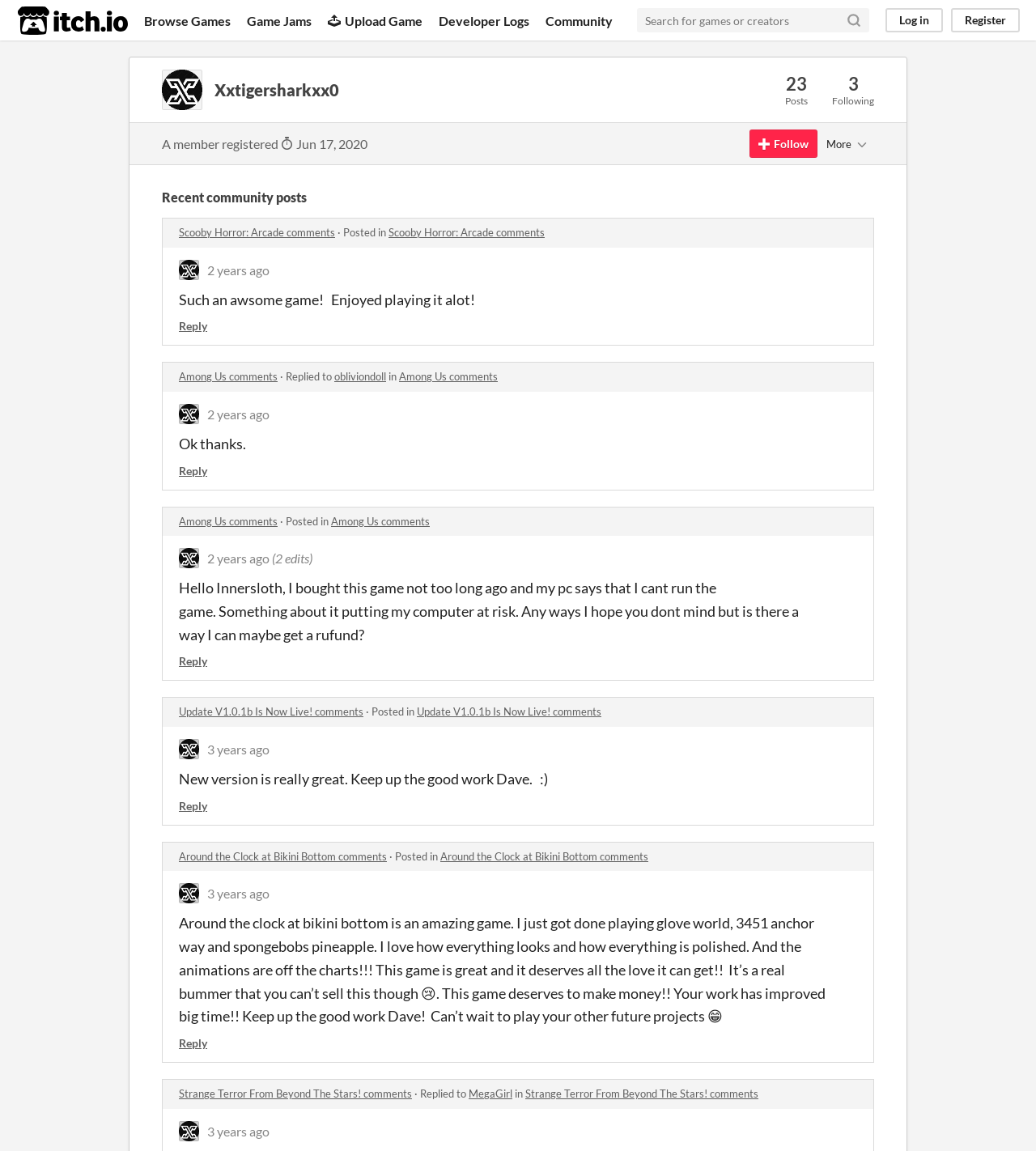Generate a thorough description of the webpage.

The webpage is a user profile page on itch.io, a platform for game developers and players. At the top, there is an itch.io logo and title, accompanied by a navigation menu with links to "Browse Games", "Game Jams", "Upload Game", "Developer Logs", and "Community". Below the navigation menu, there is a search bar with a "Search" button.

The main content of the page is dedicated to the user's profile, with a heading displaying the username "Xxtigersharkxx0". Below the username, there is a brief description of the user, including the number of posts they have made and the fact that they are following someone. The user's registration date is also displayed.

The page then lists the user's recent community posts, with each post including a title, a timestamp, and the content of the post. The posts are displayed in a reverse chronological order, with the most recent post at the top. Each post has a "Reply" link, allowing users to respond to the post.

There are a total of 7 posts on the page, each with a different topic and content. The posts include comments on various games, such as "Scooby Horror: Arcade", "Among Us", and "Around the Clock at Bikini Bottom", as well as a request for a refund and a comment on an update to a game. The posts also include timestamps, indicating when they were made, and some of them have been edited.

Throughout the page, there are various links and buttons, including links to the games mentioned, links to reply to posts, and a "More" button that likely leads to additional content. There are also some images and icons scattered throughout the page, including a small image next to the "More" button.